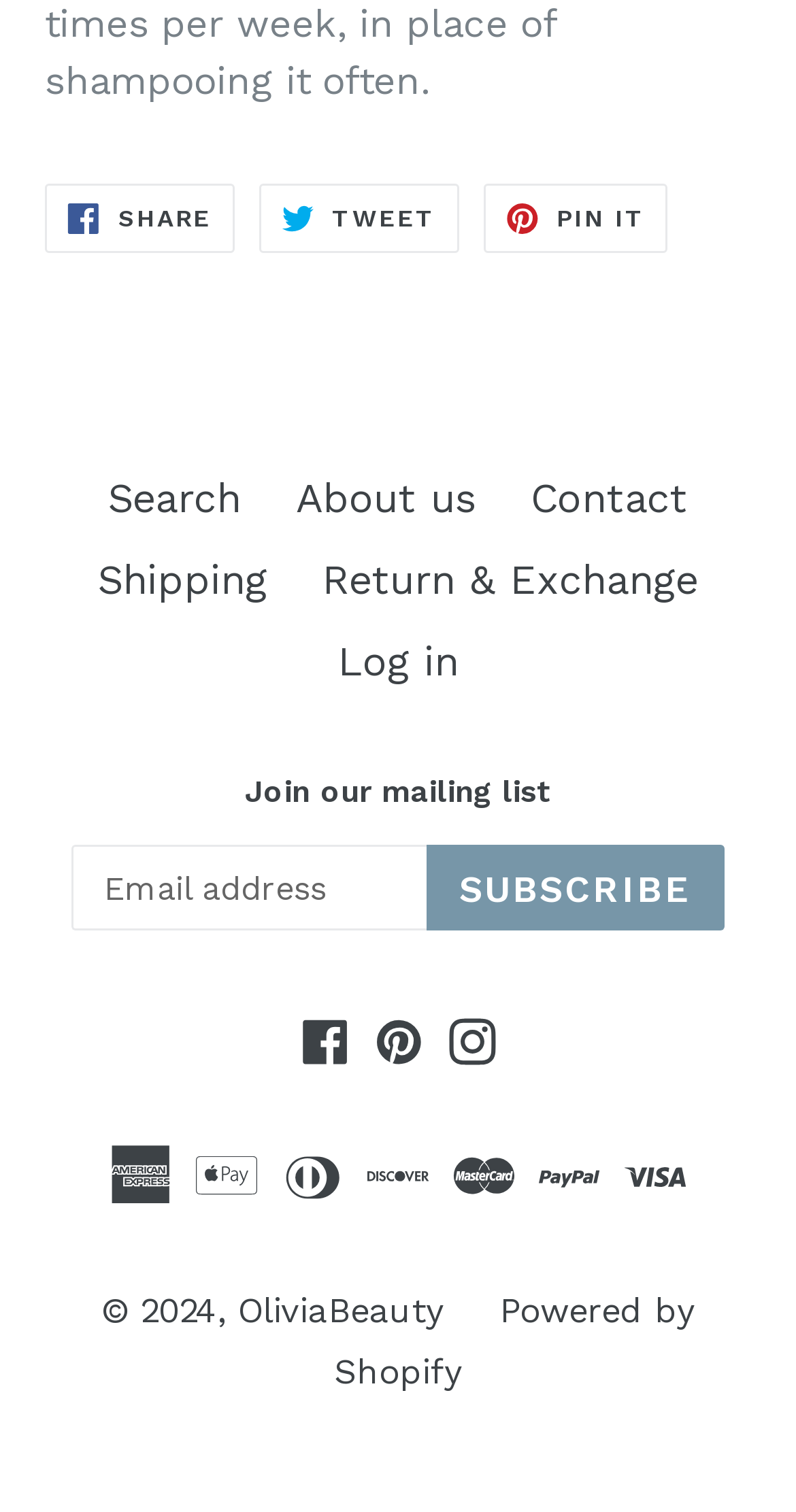Pinpoint the bounding box coordinates of the clickable area needed to execute the instruction: "Share on Facebook". The coordinates should be specified as four float numbers between 0 and 1, i.e., [left, top, right, bottom].

[0.056, 0.121, 0.294, 0.167]